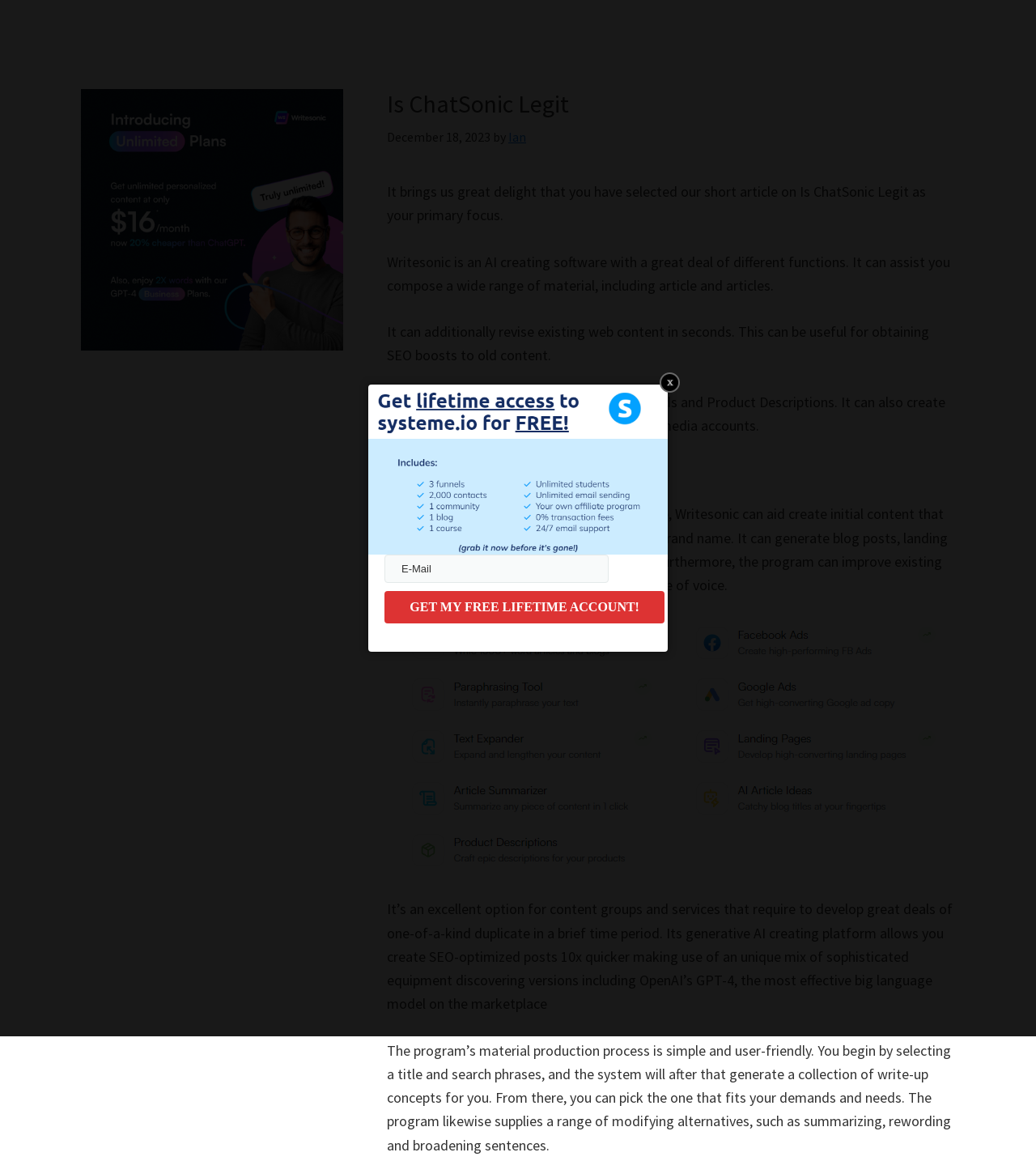Find and provide the bounding box coordinates for the UI element described with: "name="email" placeholder="E-Mail"".

[0.371, 0.477, 0.588, 0.502]